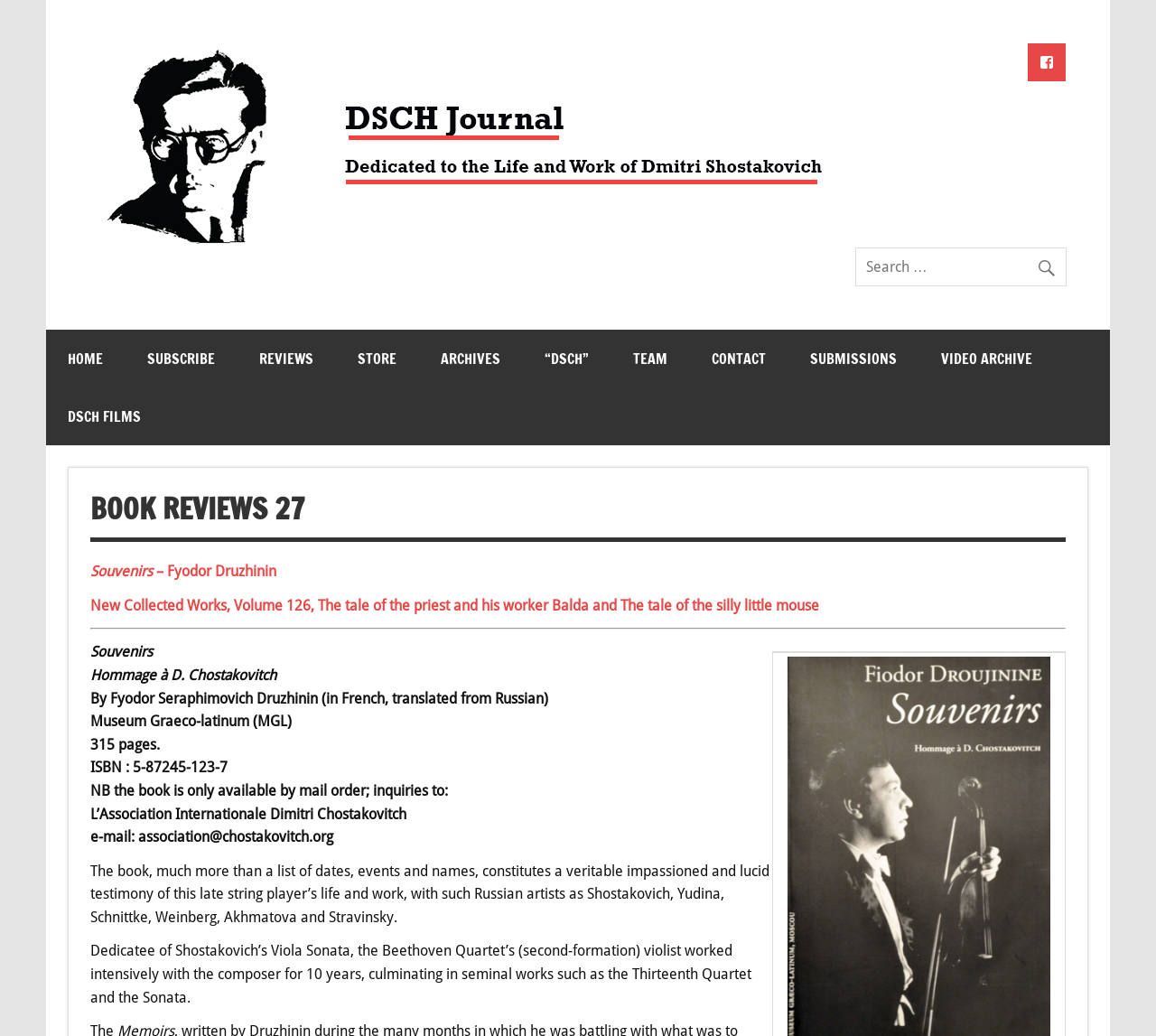Given the description DSCH FILMS, predict the bounding box coordinates of the UI element. Ensure the coordinates are in the format (top-left x, top-left y, bottom-right x, bottom-right y) and all values are between 0 and 1.

[0.04, 0.374, 0.141, 0.43]